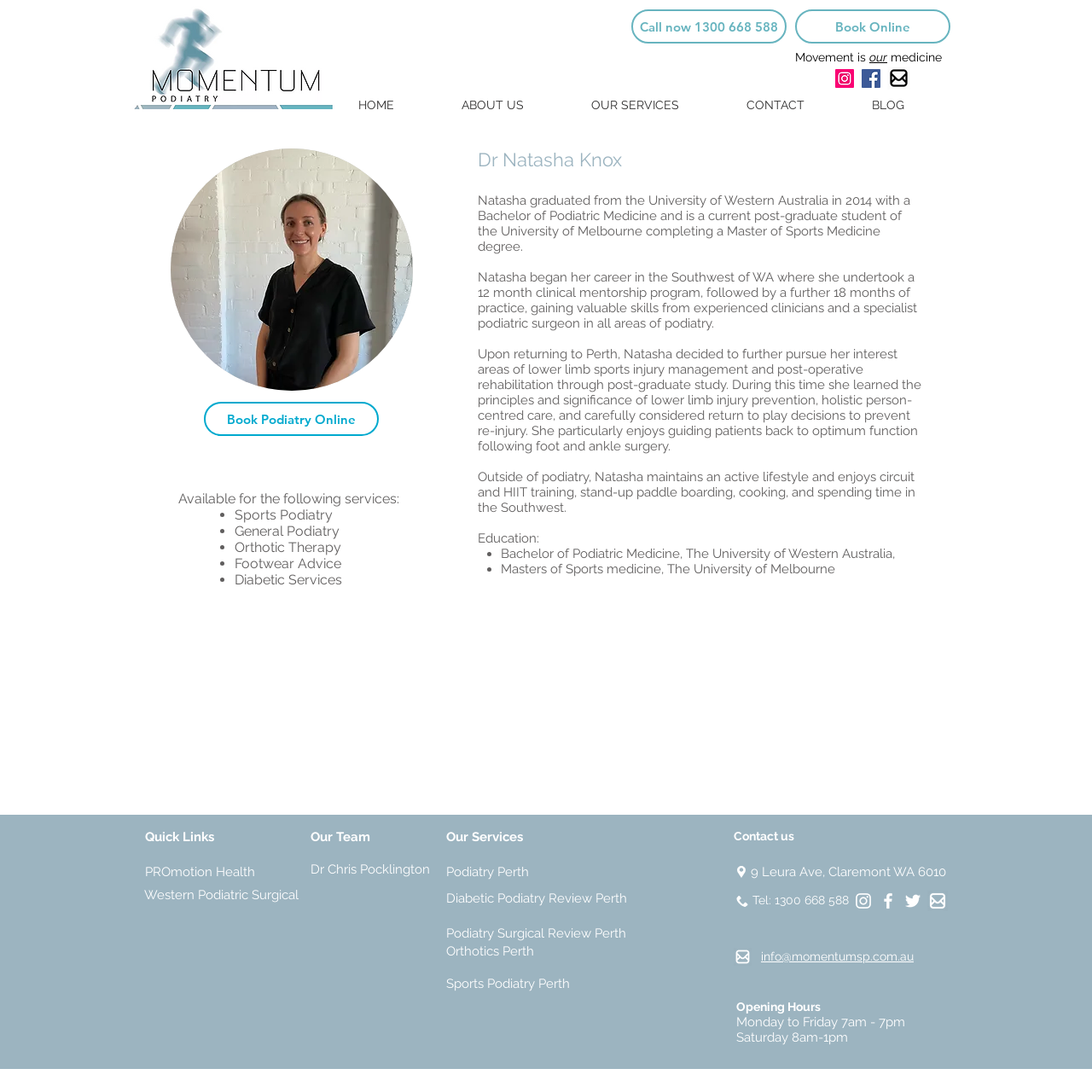Find the bounding box coordinates of the clickable element required to execute the following instruction: "Call now". Provide the coordinates as four float numbers between 0 and 1, i.e., [left, top, right, bottom].

[0.578, 0.009, 0.72, 0.04]